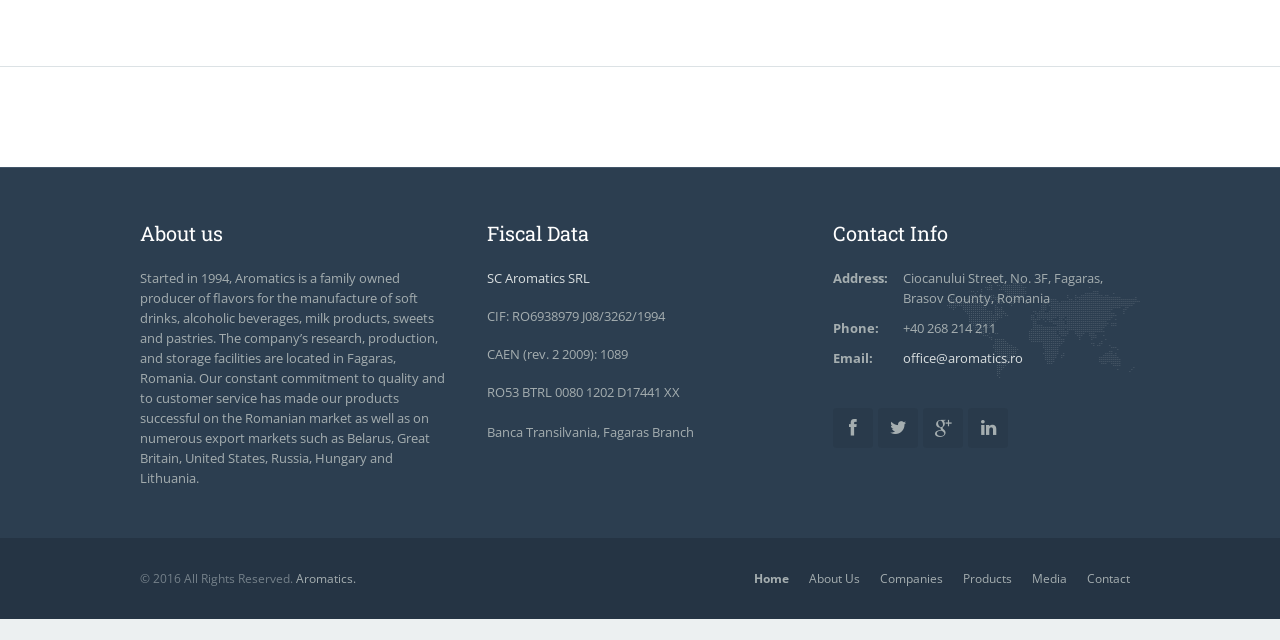Ascertain the bounding box coordinates for the UI element detailed here: "Contact". The coordinates should be provided as [left, top, right, bottom] with each value being a float between 0 and 1.

[0.849, 0.891, 0.883, 0.918]